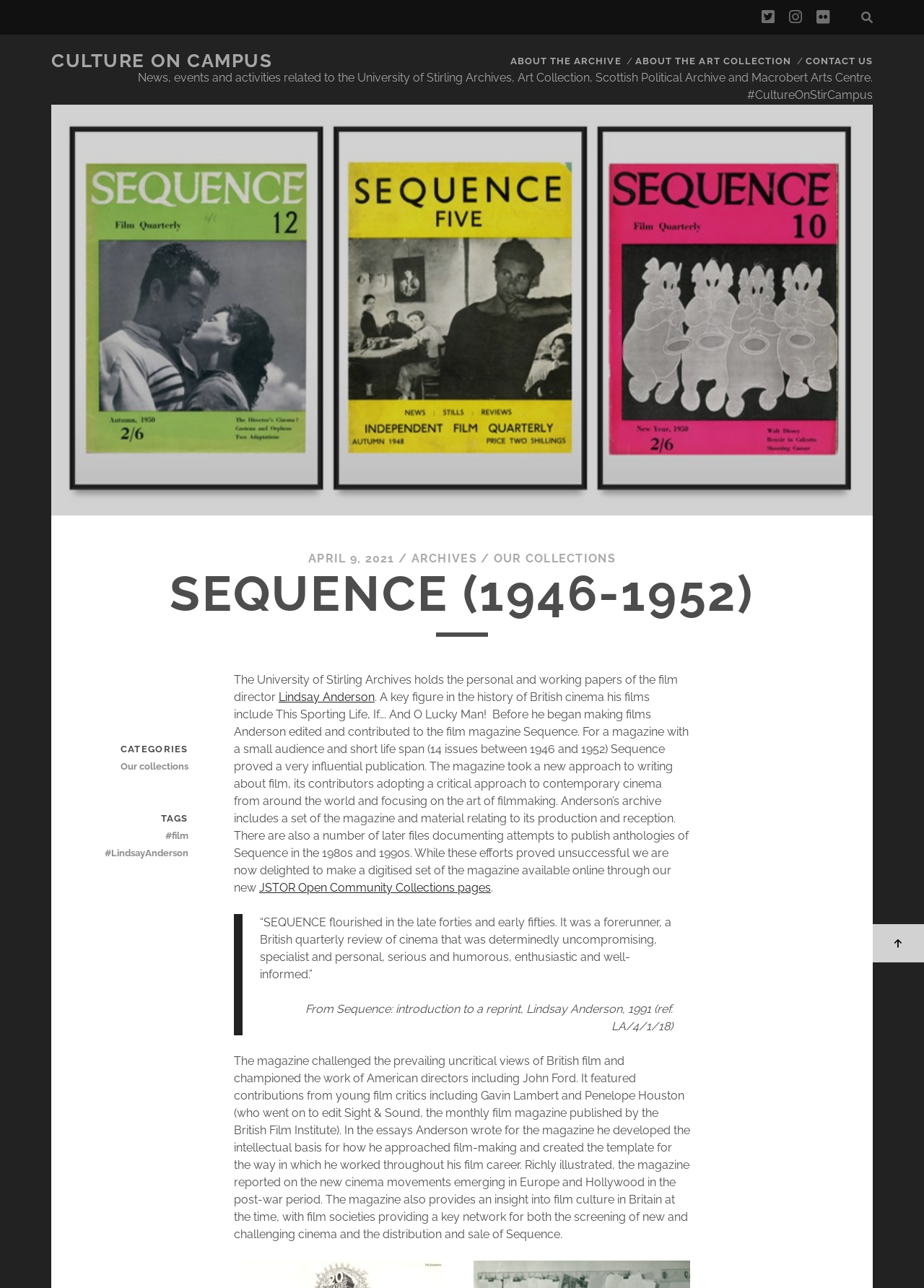Identify the bounding box coordinates of the area that should be clicked in order to complete the given instruction: "View the JSTOR Open Community Collections pages". The bounding box coordinates should be four float numbers between 0 and 1, i.e., [left, top, right, bottom].

[0.28, 0.684, 0.531, 0.694]